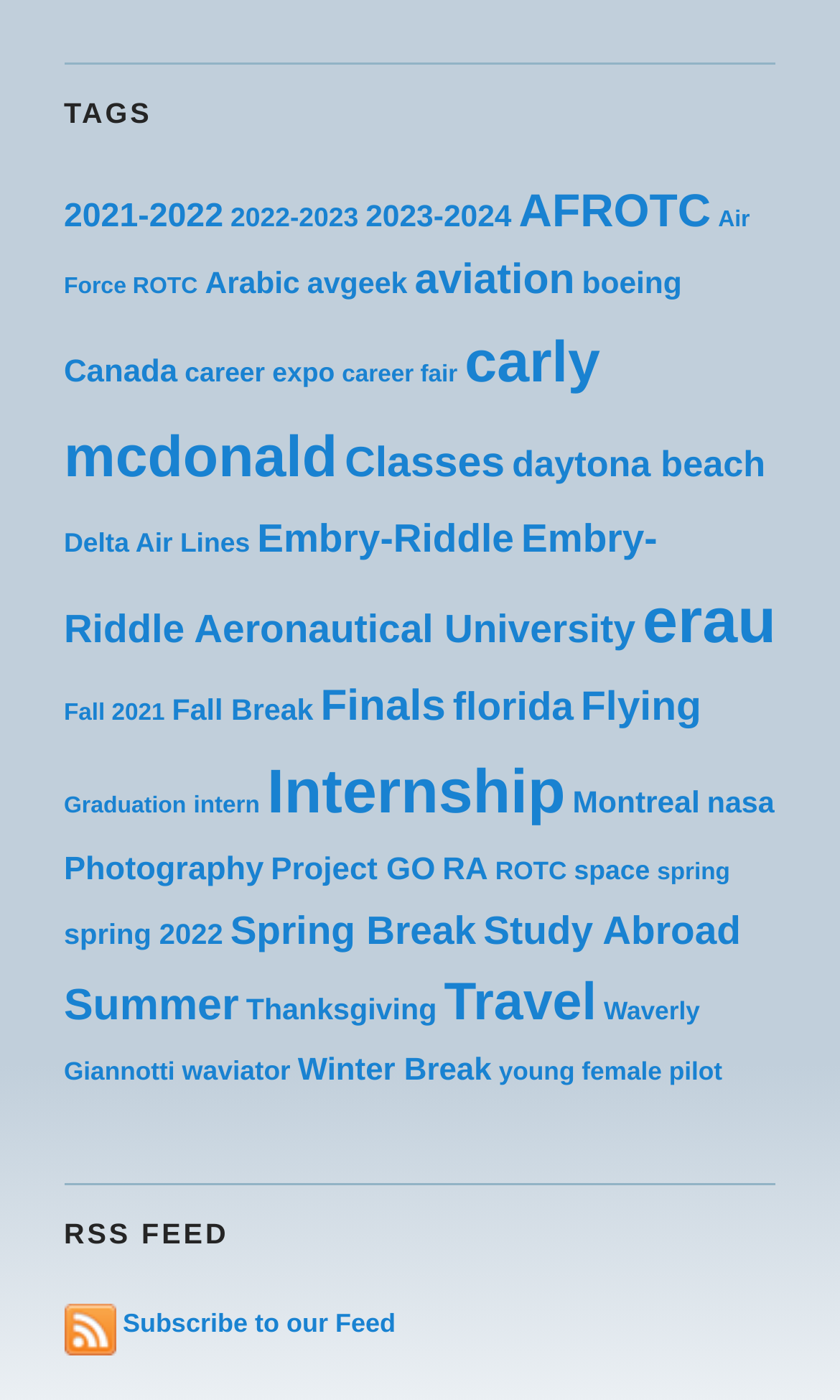What is the category with the most posts?
Using the image as a reference, deliver a detailed and thorough answer to the question.

By analyzing the links on the webpage, I found that the category 'erau' has the most posts, with 106 posts.